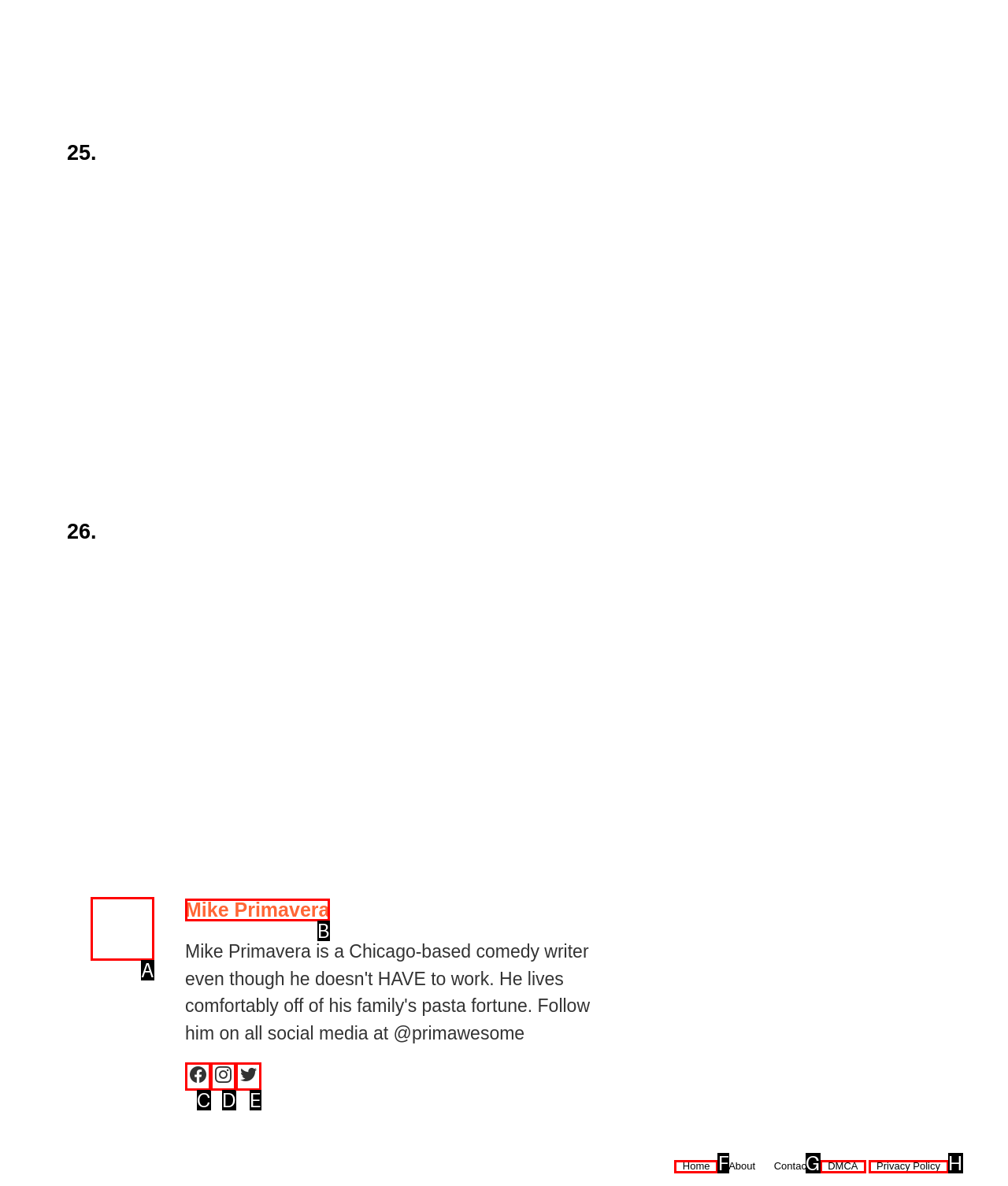Given the description: Voluntary Disclosure Program, identify the matching HTML element. Provide the letter of the correct option.

None